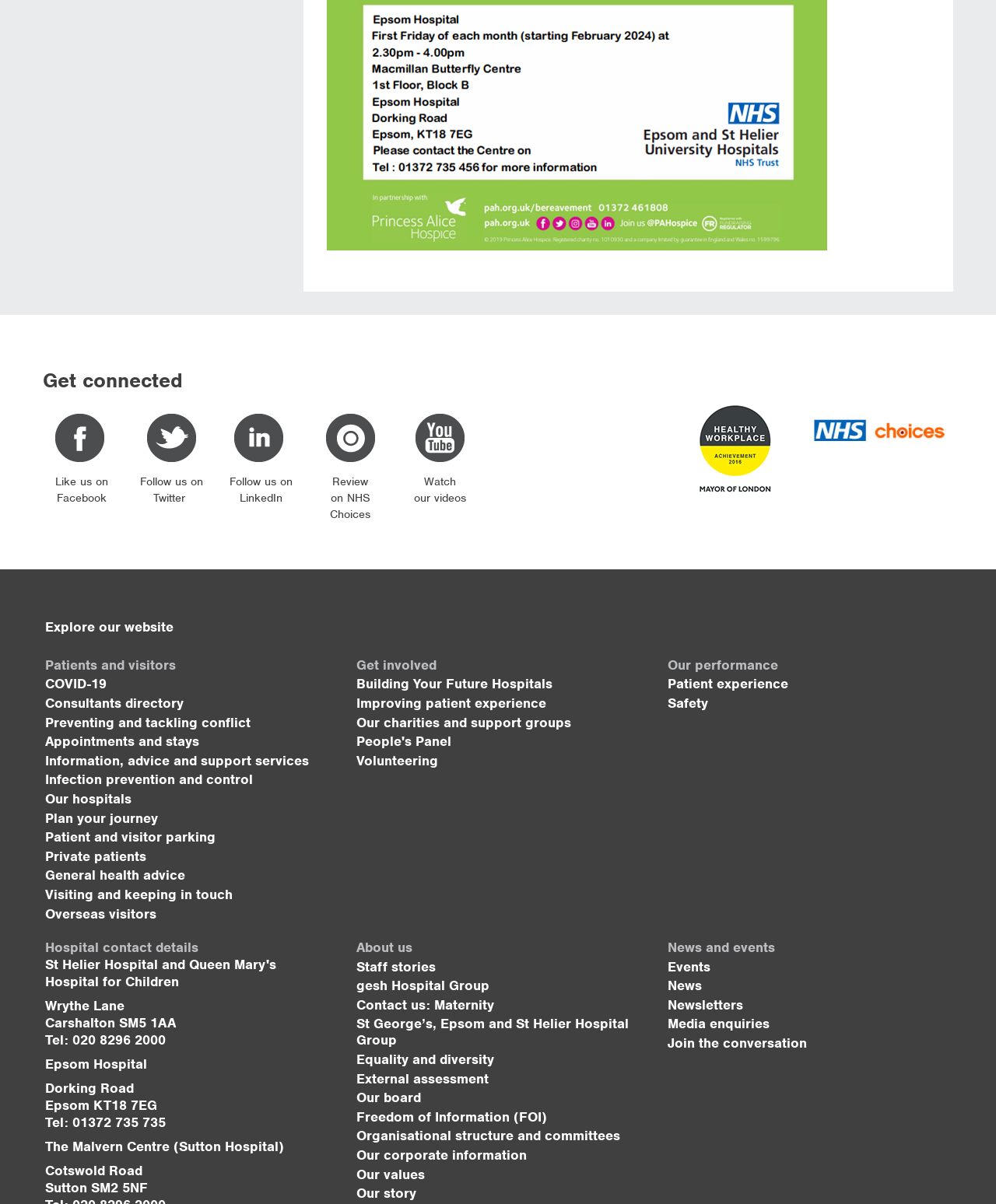Identify the bounding box for the UI element that is described as follows: "Information, advice and support services".

[0.045, 0.625, 0.33, 0.639]